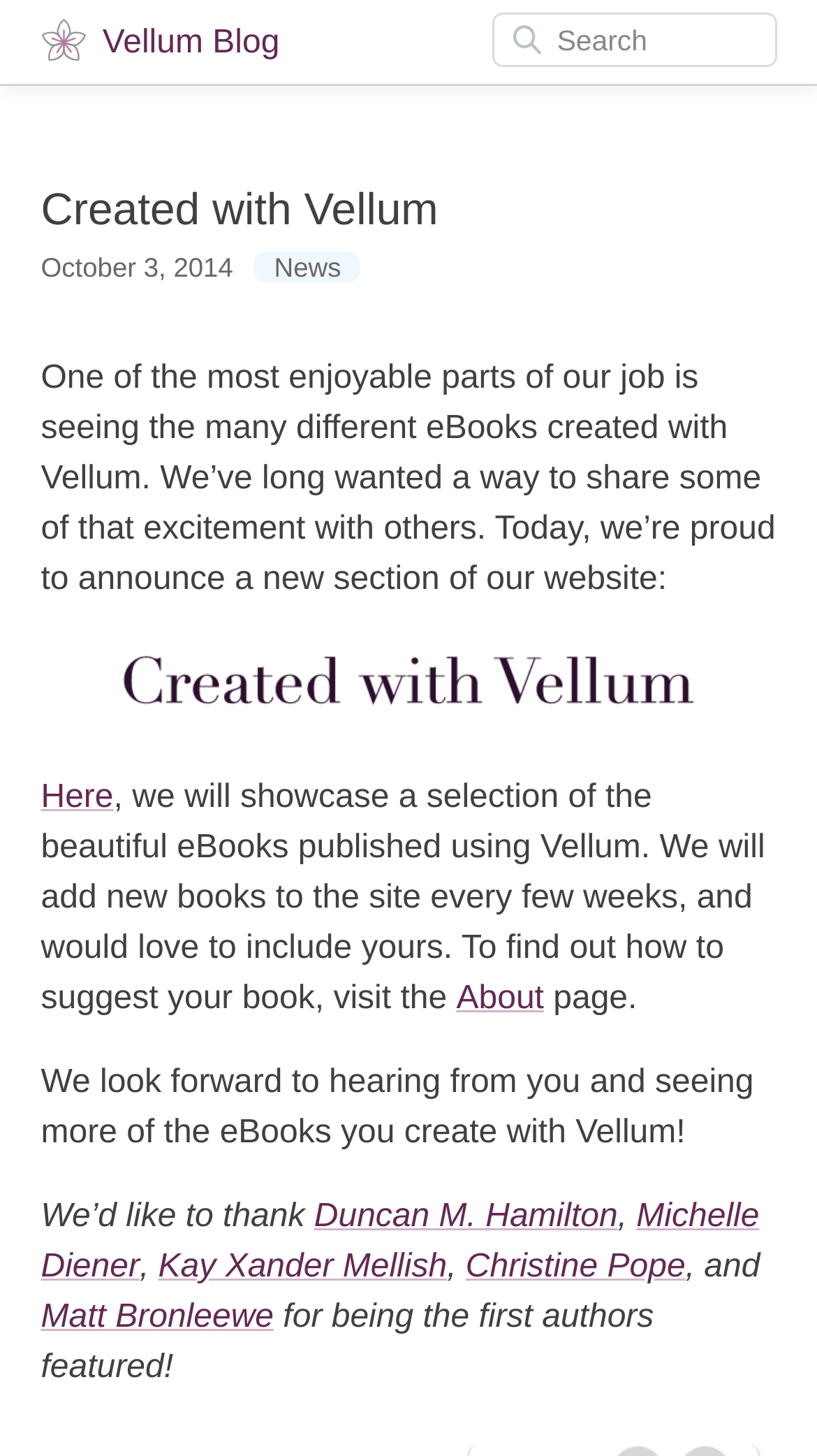Please provide a comprehensive response to the question below by analyzing the image: 
What is the purpose of the new section of the website?

The purpose of the new section of the website can be inferred from the text, which states that 'Today, we’re proud to announce a new section of our website:' and then explains that it will showcase a selection of beautiful eBooks published using Vellum.